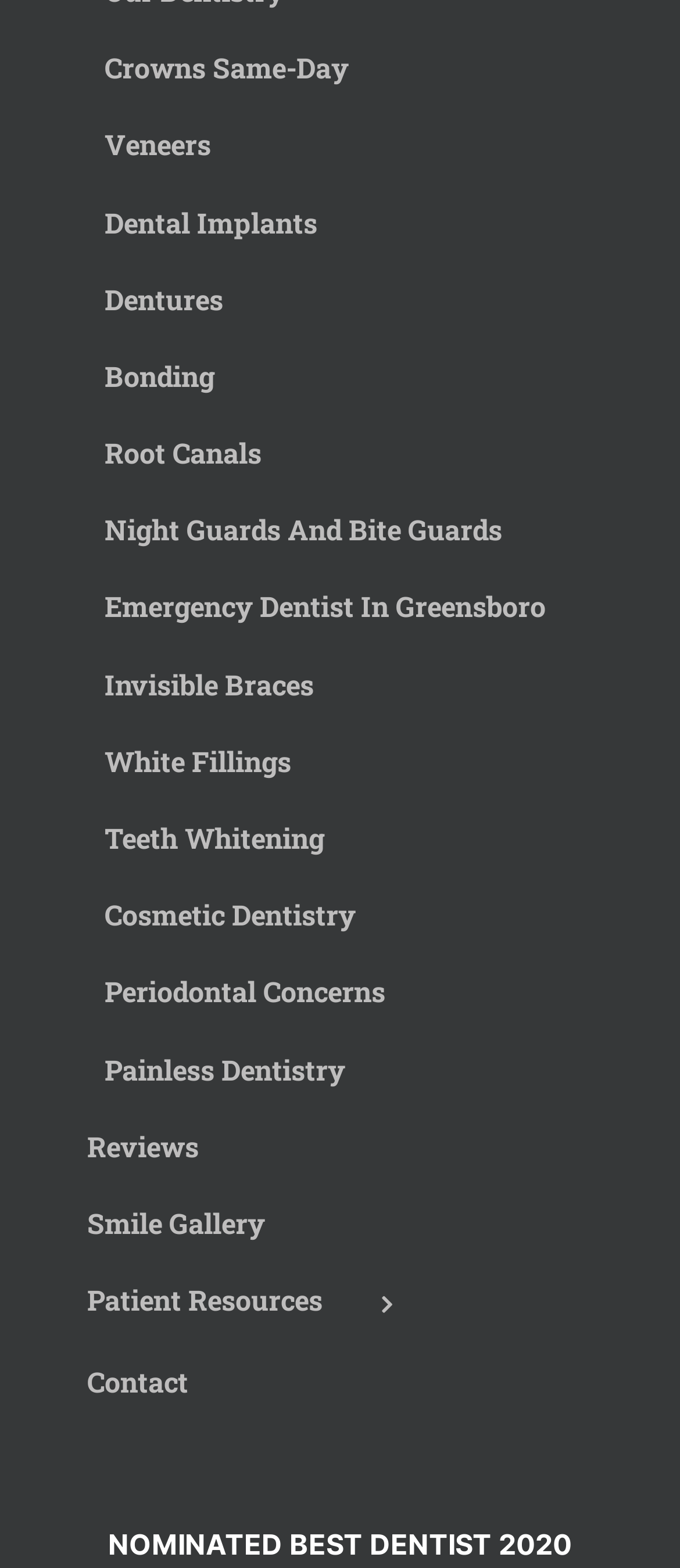What is the last dental service listed?
Based on the image, respond with a single word or phrase.

Contact